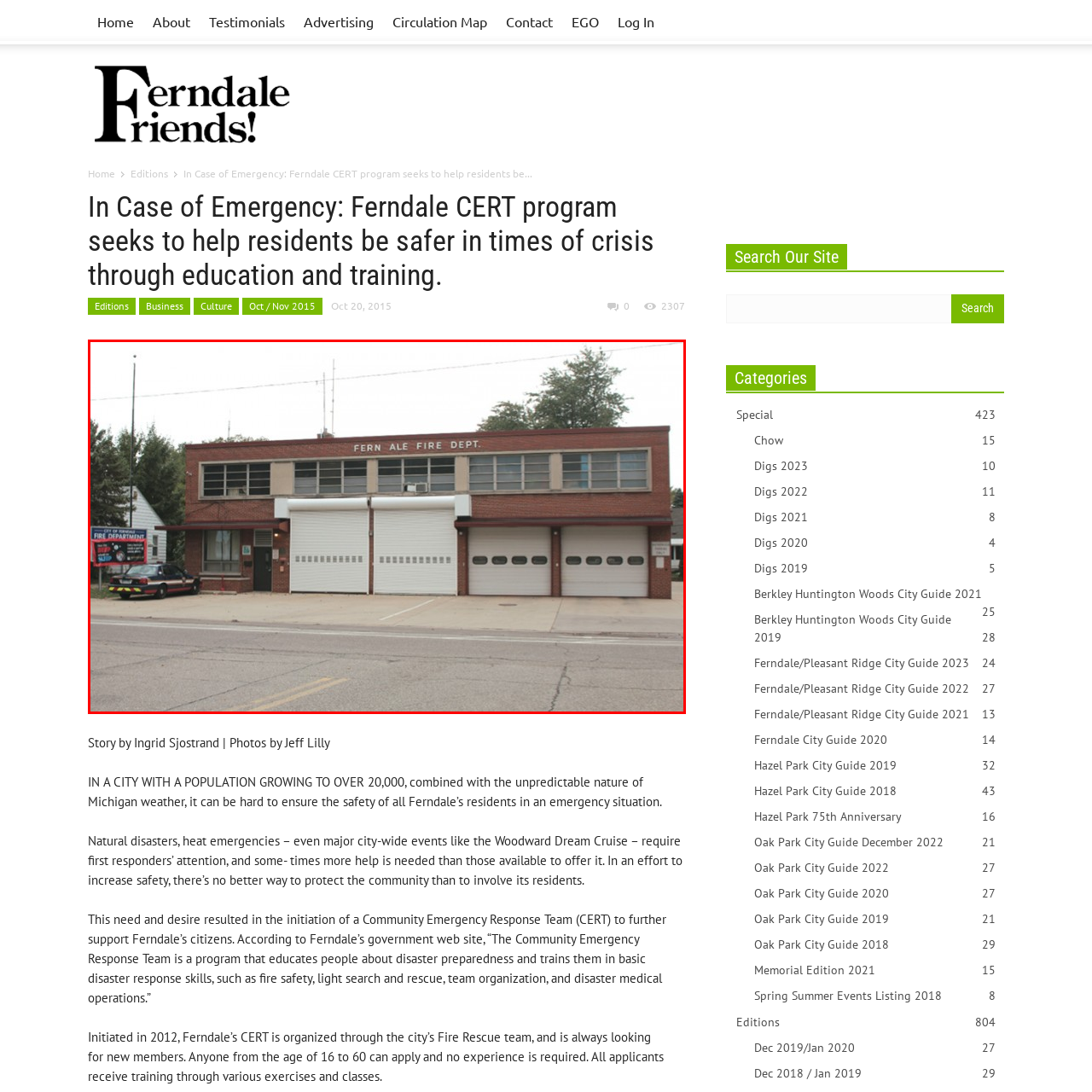What is written above the entrance?
Examine the image inside the red bounding box and give an in-depth answer to the question, using the visual evidence provided.

According to the caption, above the entrance, the words 'FERN ALE FIRE DEPT.' are prominently displayed, signifying its role in serving the local community.